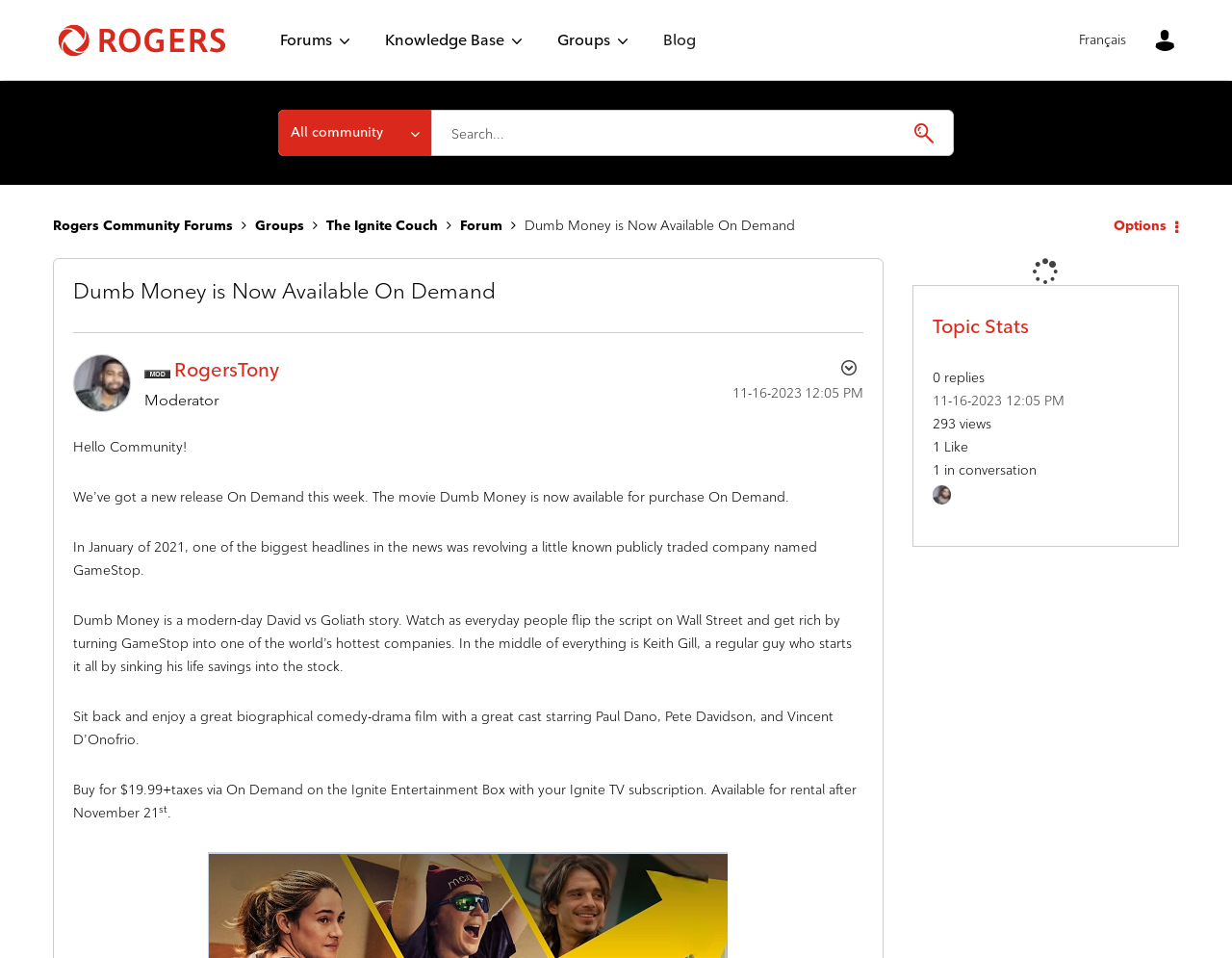Locate the bounding box coordinates of the clickable region necessary to complete the following instruction: "file an annual report". Provide the coordinates in the format of four float numbers between 0 and 1, i.e., [left, top, right, bottom].

None